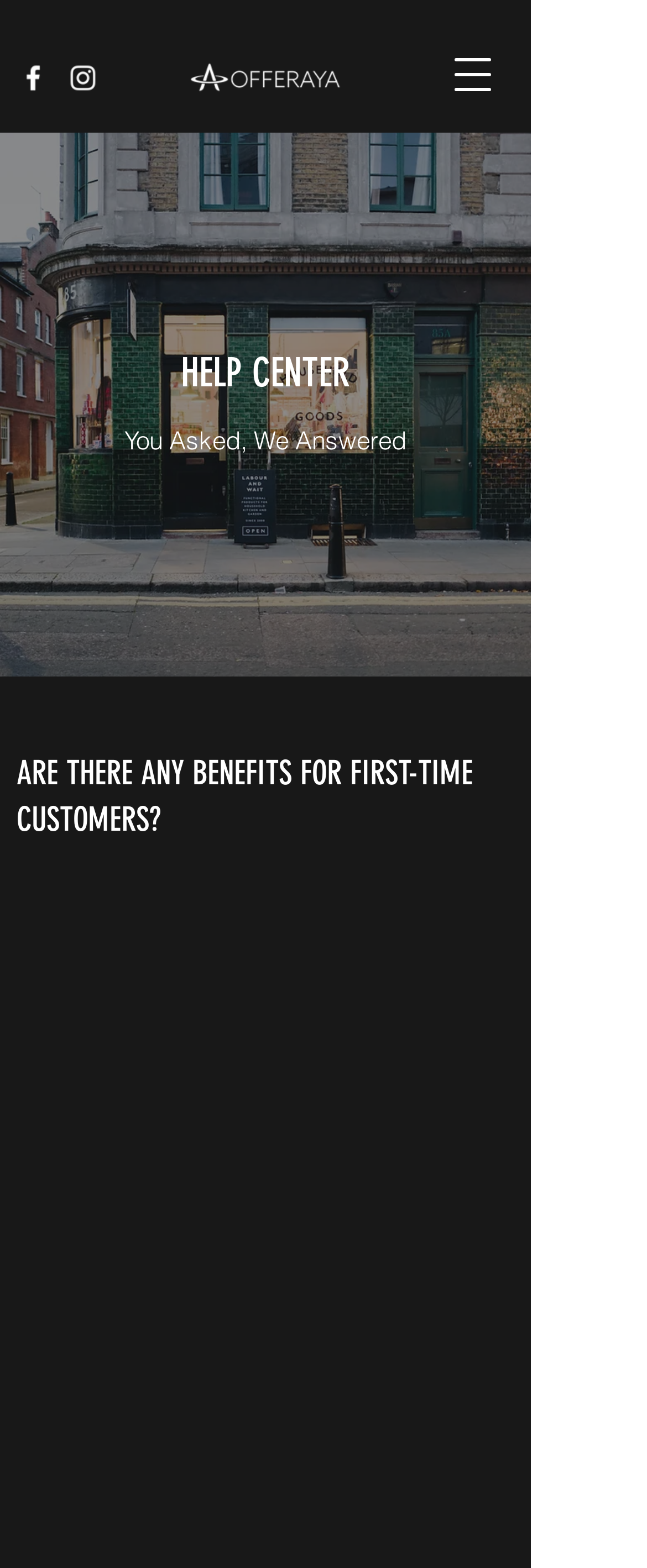Given the following UI element description: "aria-label="Instagram"", find the bounding box coordinates in the webpage screenshot.

[0.103, 0.039, 0.154, 0.06]